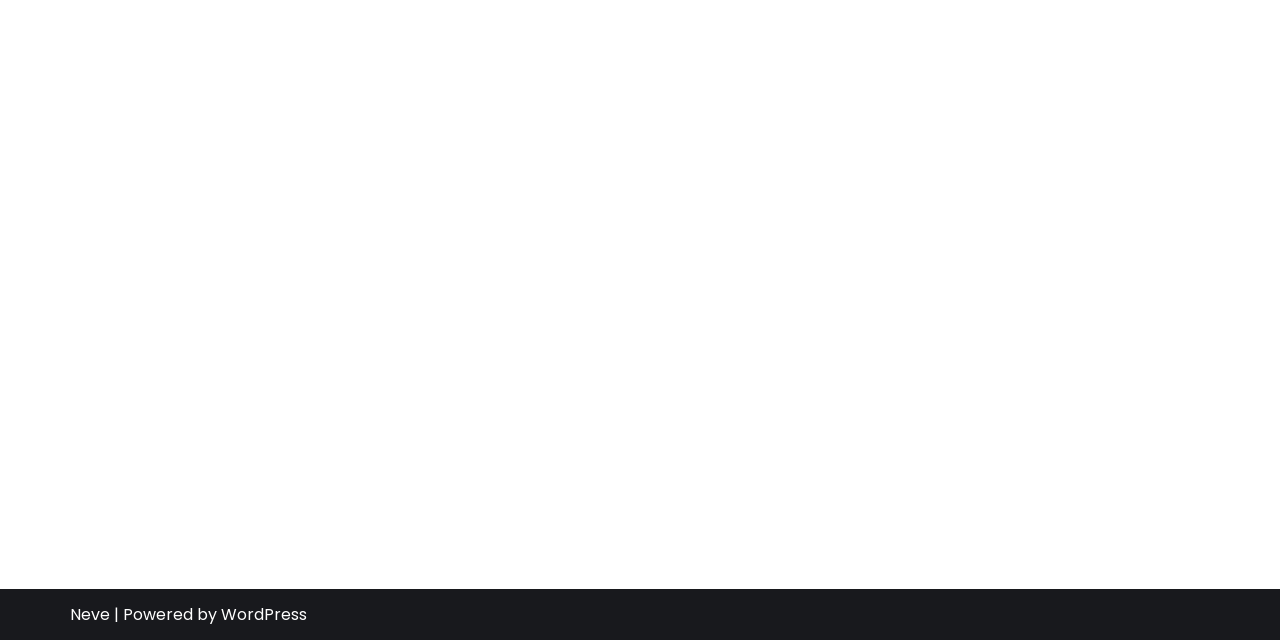Determine the bounding box coordinates of the UI element described by: "WordPress".

[0.173, 0.942, 0.24, 0.978]